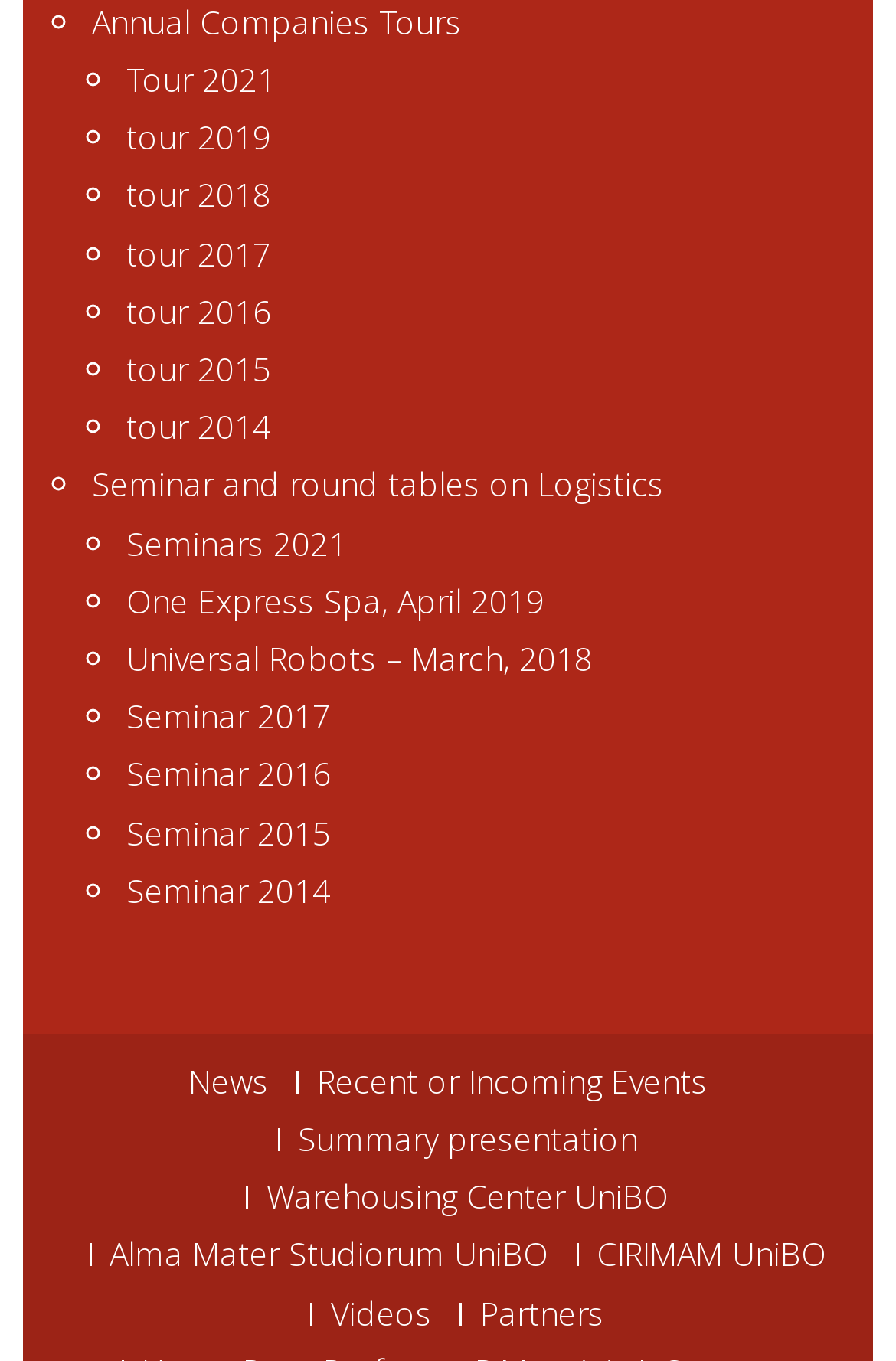How many links are there in the bottom section?
Based on the screenshot, give a detailed explanation to answer the question.

I counted the number of links in the bottom section of the webpage, and found 7 links: 'News', 'Recent or Incoming Events', 'Summary presentation', 'Warehousing Center UniBO', 'Alma Mater Studiorum UniBO', 'CIRIMAM UniBO', and 'Videos'.